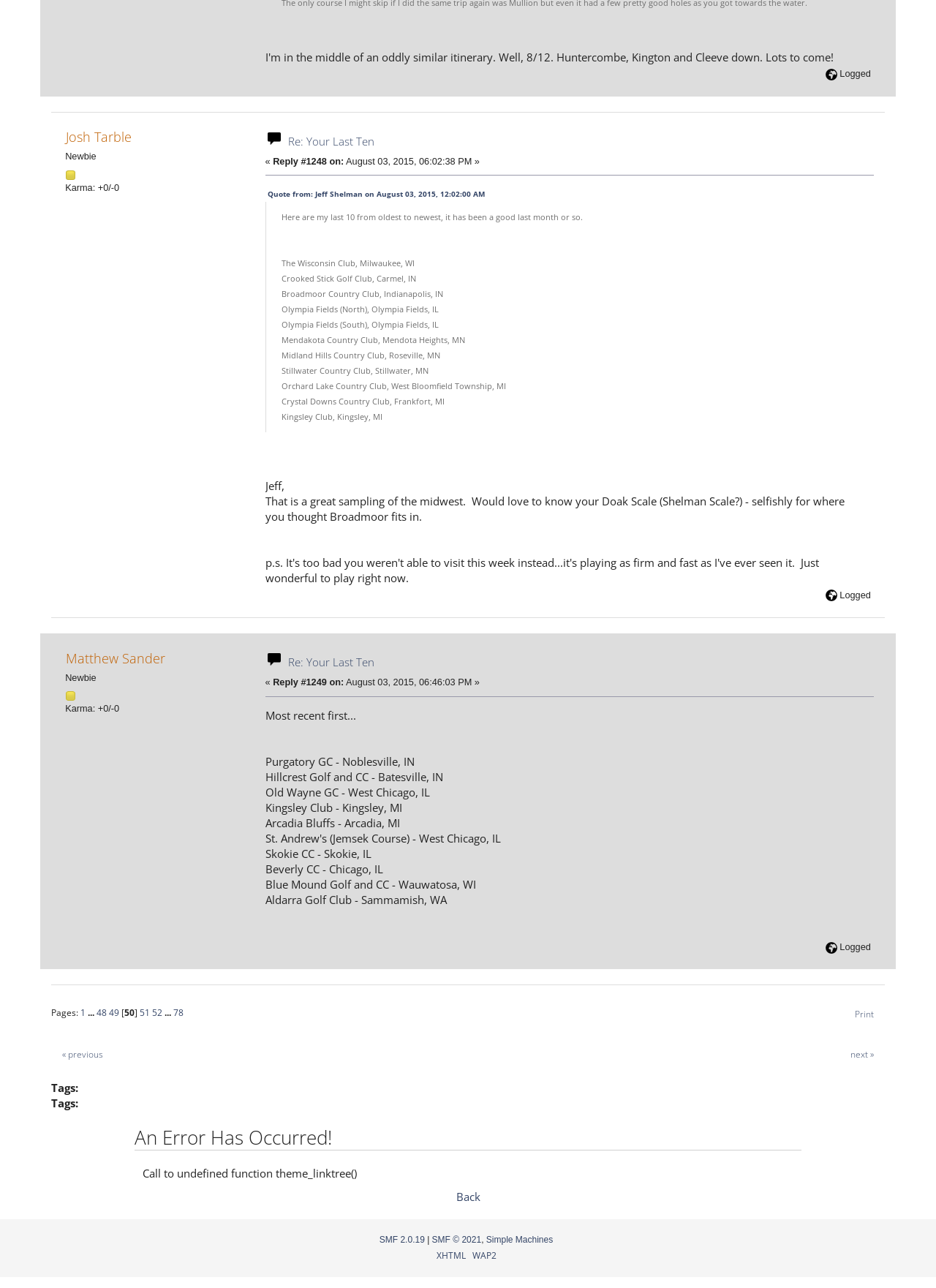Identify the bounding box coordinates of the clickable region necessary to fulfill the following instruction: "Click the 'Quote from: Jeff Shelman on August 03, 2015, 12:02:00 AM' link". The bounding box coordinates should be four float numbers between 0 and 1, i.e., [left, top, right, bottom].

[0.286, 0.147, 0.518, 0.155]